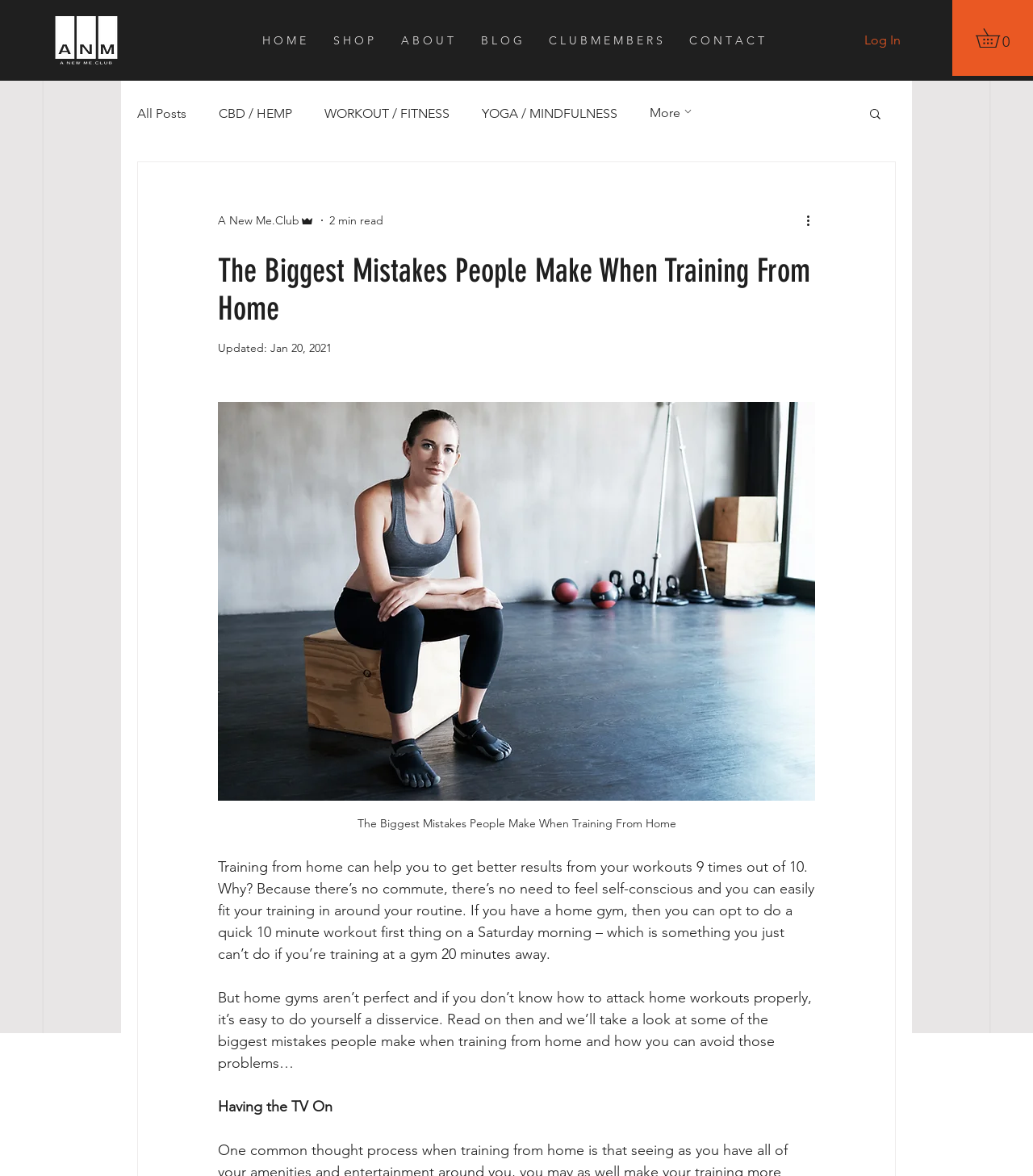Please pinpoint the bounding box coordinates for the region I should click to adhere to this instruction: "Search for something".

[0.84, 0.091, 0.855, 0.105]